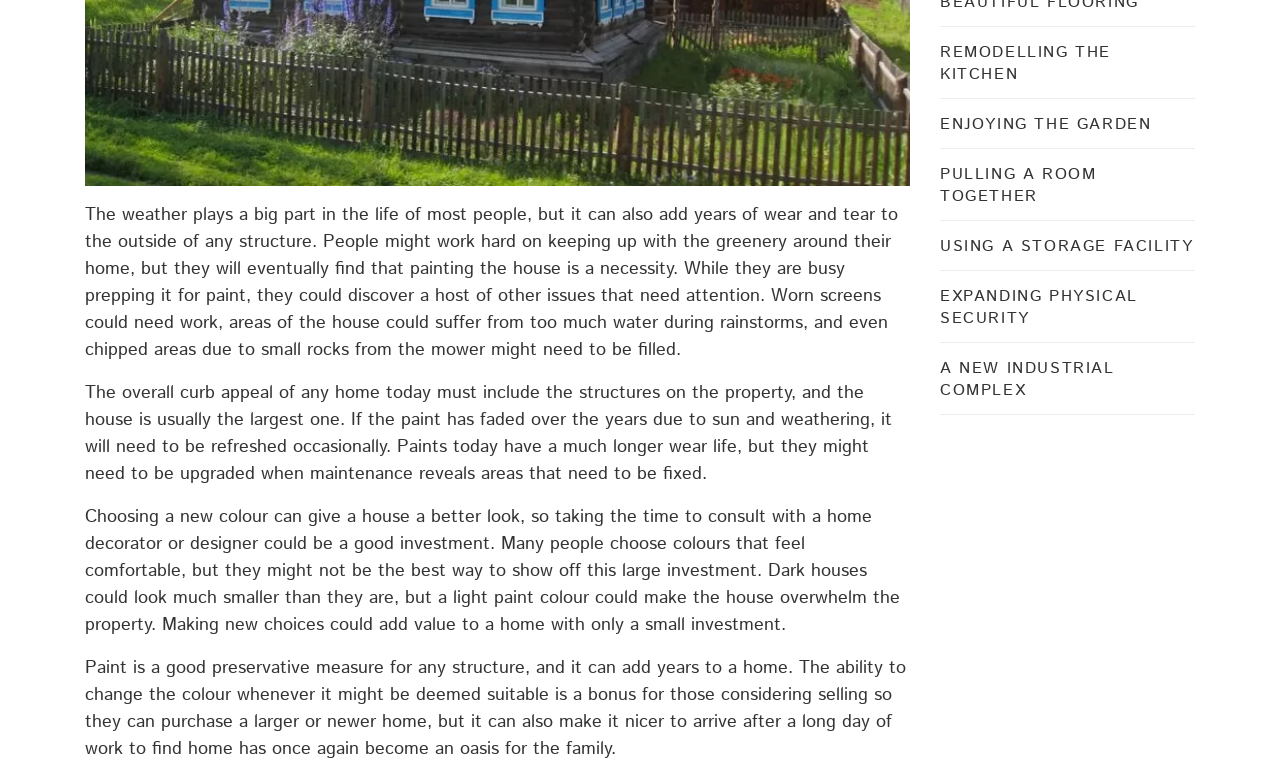Please determine the bounding box coordinates for the UI element described as: "title="Share this page on facebook"".

None